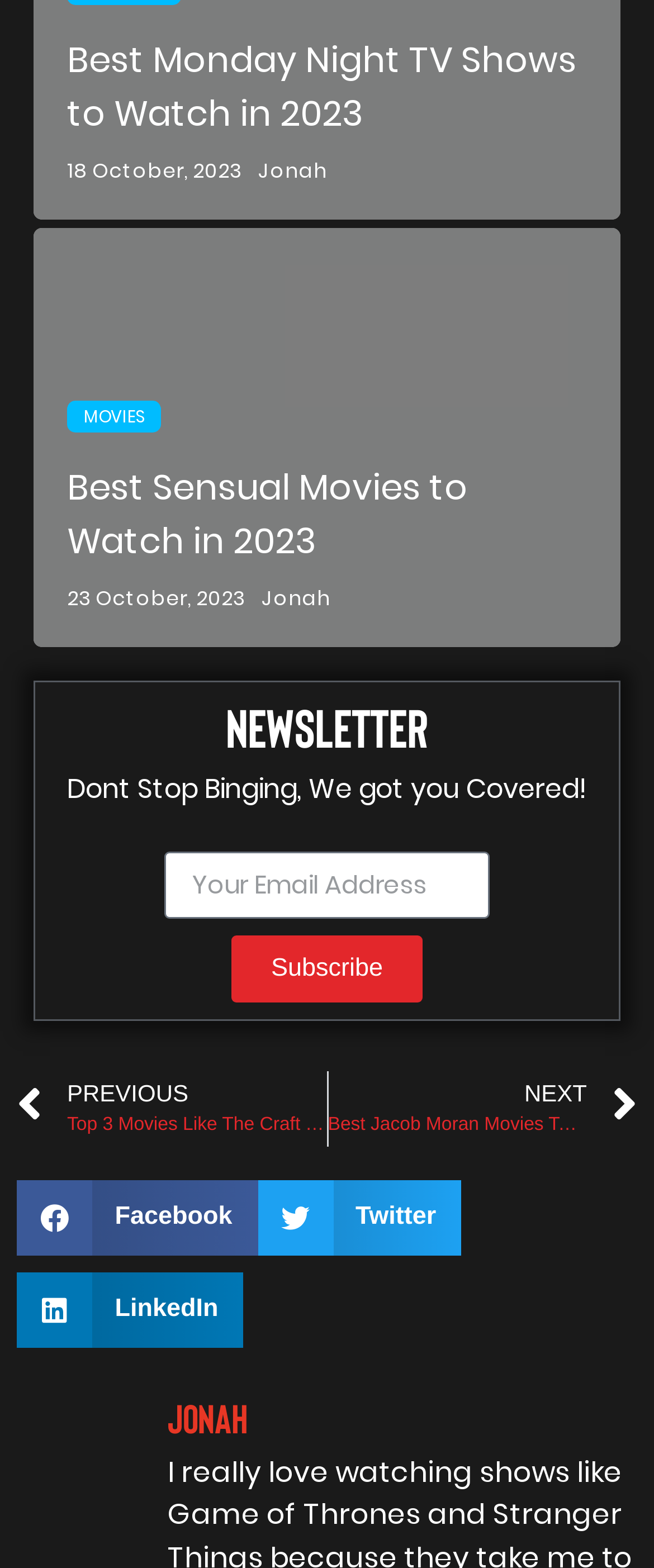Determine the bounding box coordinates of the clickable element to achieve the following action: 'Share on Facebook'. Provide the coordinates as four float values between 0 and 1, formatted as [left, top, right, bottom].

[0.026, 0.753, 0.394, 0.801]